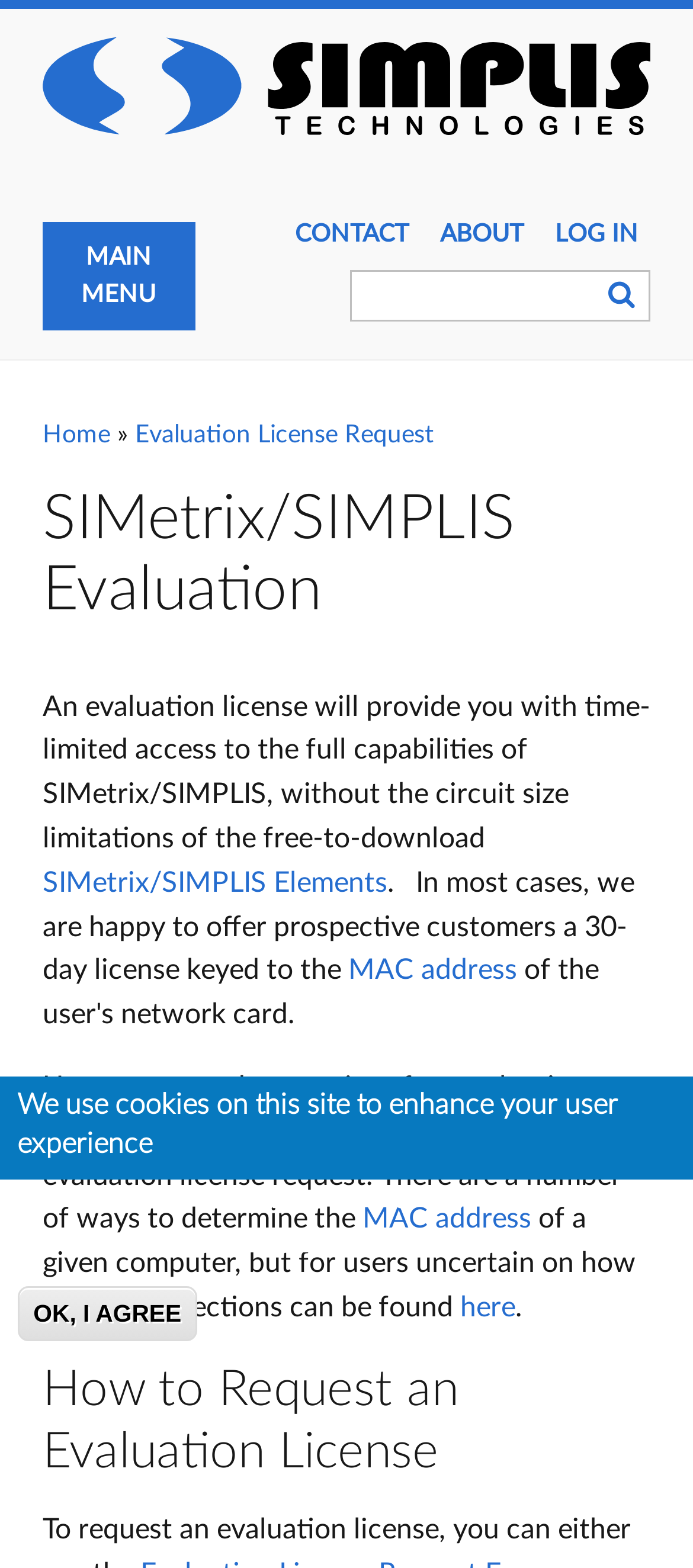Describe the entire webpage, focusing on both content and design.

The webpage is about SIMetrix/SIMPLIS Evaluation and has a site header at the top with a home link and a main menu. The main menu has links to user account, contact, about, and log in. There is a search bar on the top right with a search button. Below the site header, there is a breadcrumb navigation with links to home and evaluation license request.

The main content of the page is an article that explains the evaluation license for SIMetrix/SIMPLIS, which provides time-limited access to the full capabilities of the software without circuit size limitations. The article mentions that prospective customers can request a 30-day license keyed to their MAC address. There are links to SIMetrix/SIMPLIS Elements and MAC address throughout the article.

The article also provides information on how to request an evaluation license, including the importance of including the MAC address in the request. There are links to directions on how to determine the MAC address of a computer. At the bottom of the page, there is a heading "How to Request an Evaluation License".

Additionally, there is a cookie consent alert dialog at the bottom of the page, which informs users that the site uses cookies to enhance their user experience. The dialog has a button to give more information and another button to agree to the use of cookies.